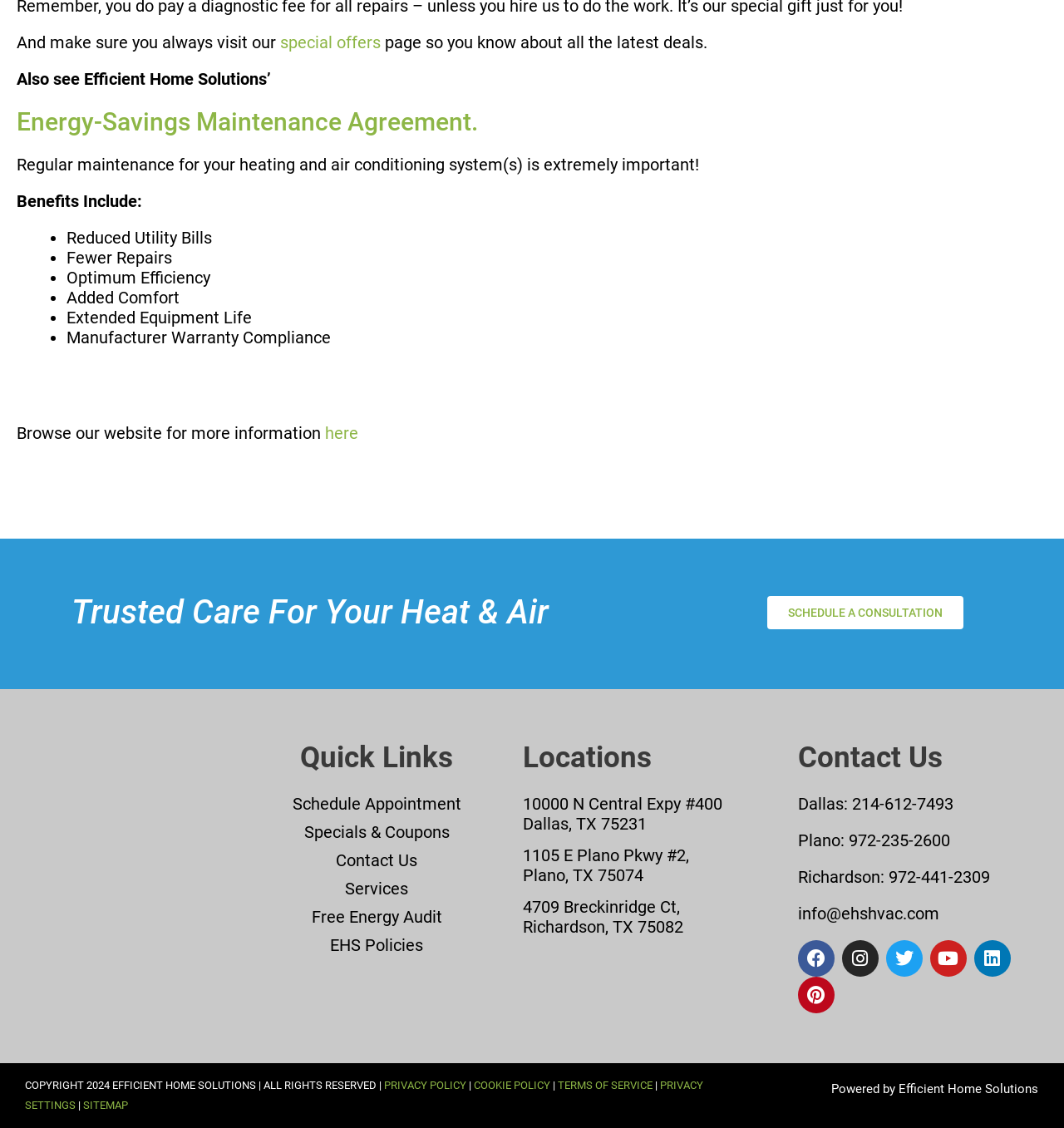Locate the bounding box coordinates for the element described below: "Energy-Savings Maintenance Agreement.". The coordinates must be four float values between 0 and 1, formatted as [left, top, right, bottom].

[0.016, 0.095, 0.449, 0.121]